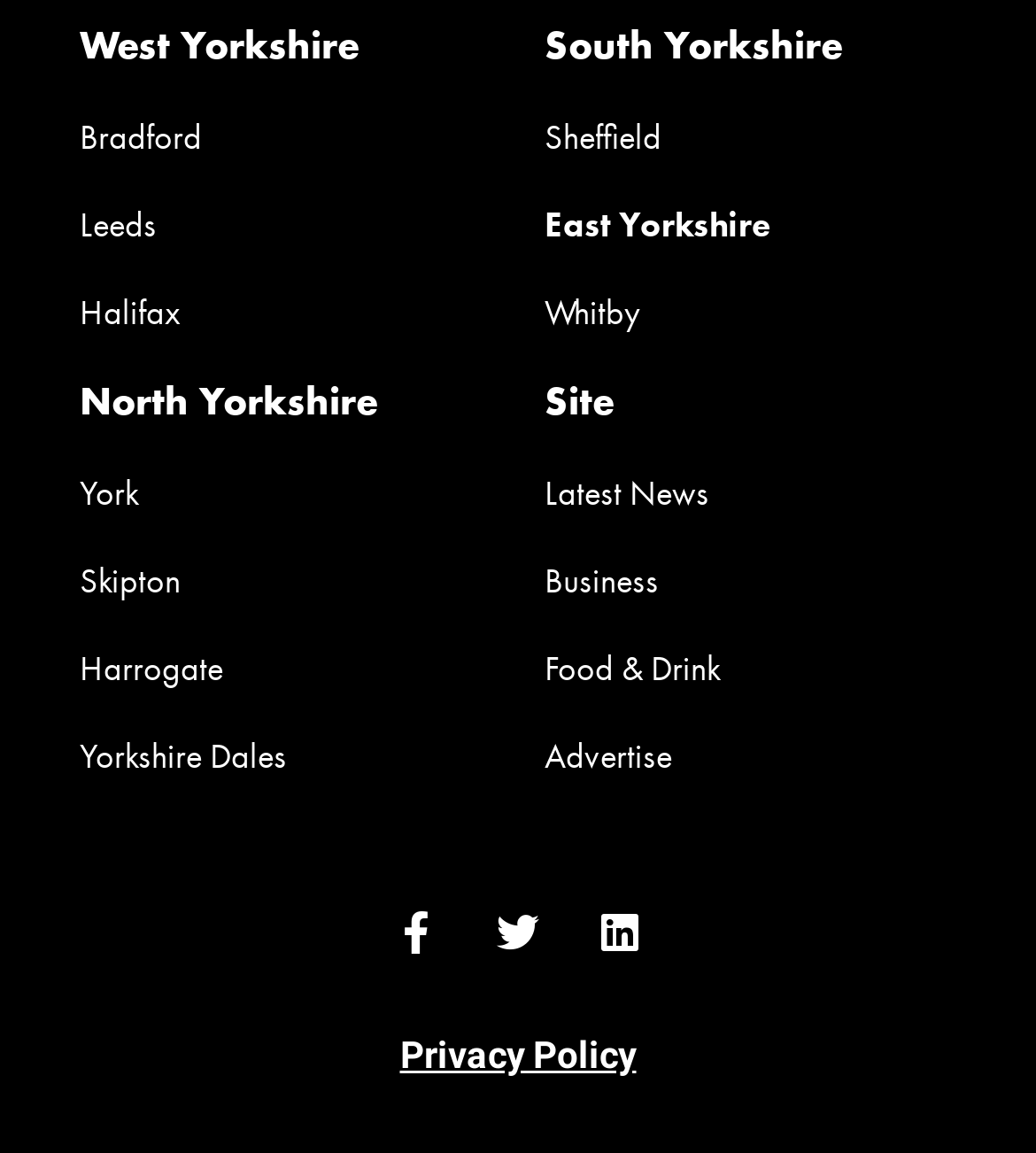Could you indicate the bounding box coordinates of the region to click in order to complete this instruction: "Click on Bradford".

[0.077, 0.1, 0.195, 0.139]